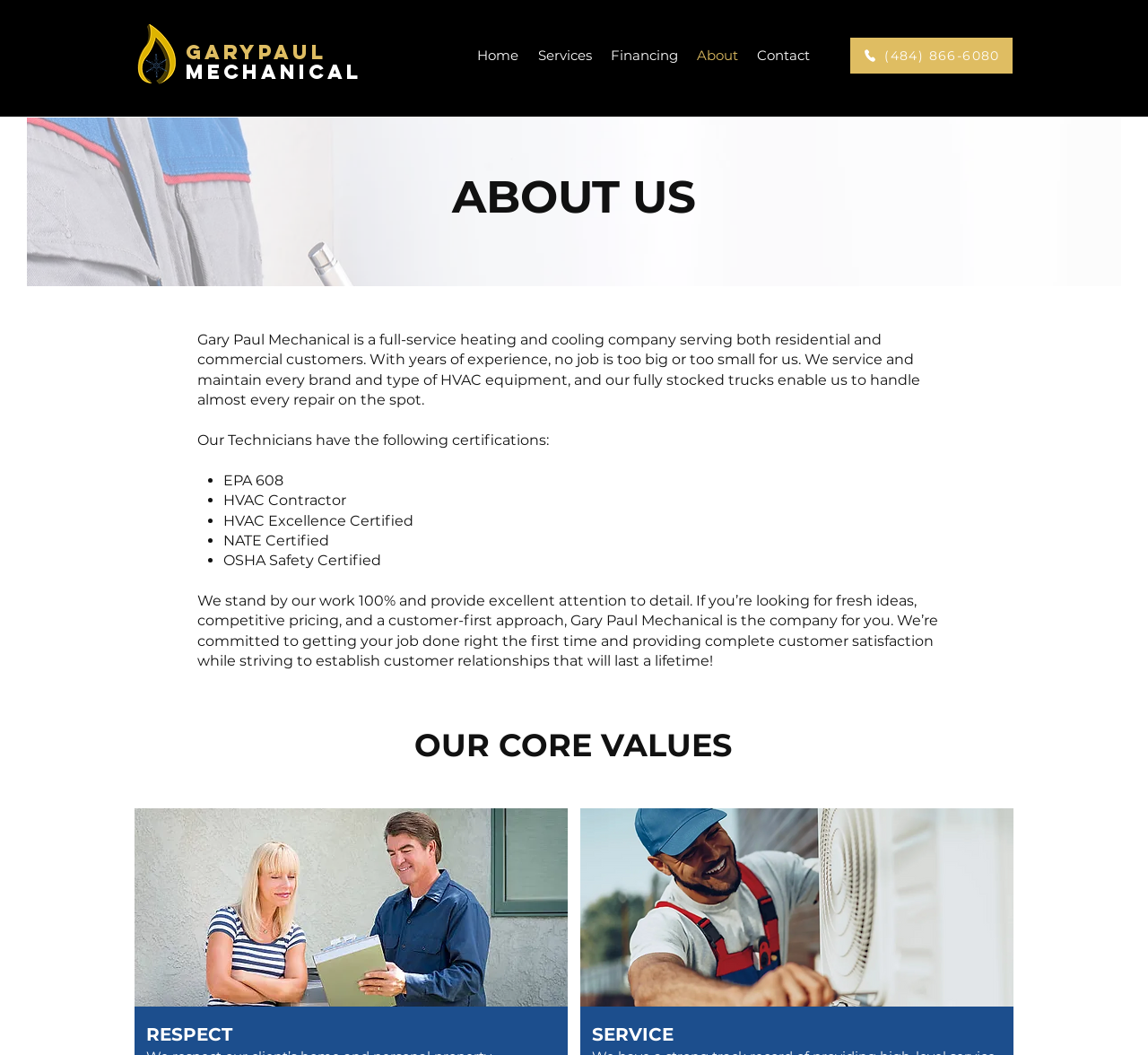Please provide a comprehensive response to the question below by analyzing the image: 
What is the company's commitment to customers?

According to the webpage, specifically the StaticText element 'We stand by our work 100% and provide excellent attention to detail. ...', the company is committed to providing 100% customer satisfaction.